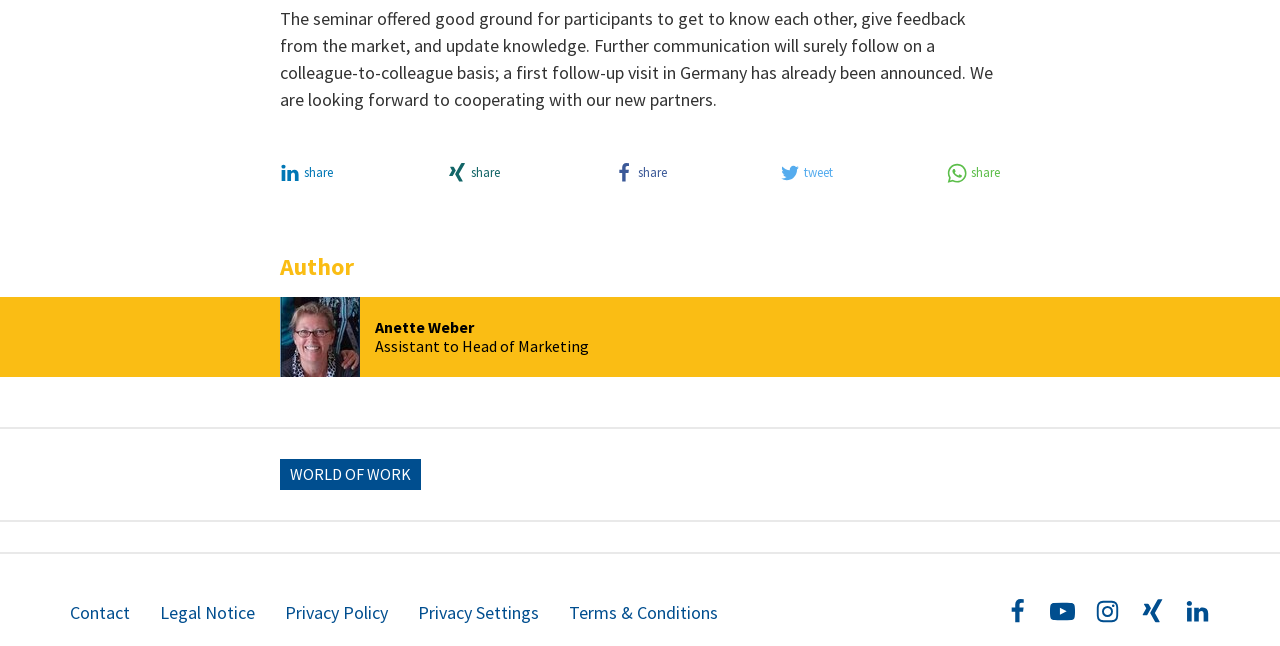Identify the bounding box coordinates of the section that should be clicked to achieve the task described: "visit WORLD OF WORK".

[0.219, 0.711, 0.329, 0.758]